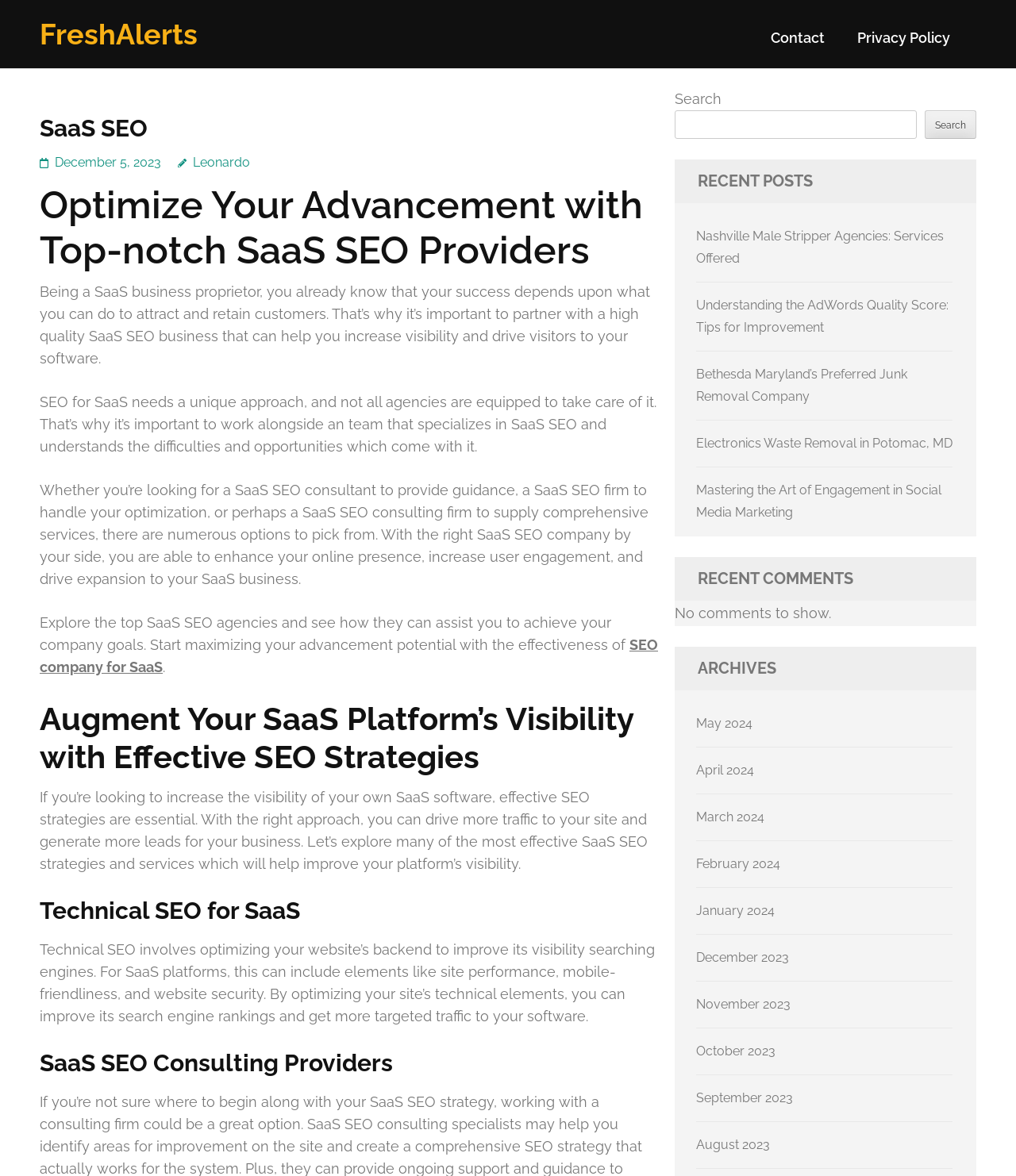Please provide the bounding box coordinates for the element that needs to be clicked to perform the instruction: "Click on the 'FreshAlerts' link". The coordinates must consist of four float numbers between 0 and 1, formatted as [left, top, right, bottom].

[0.039, 0.015, 0.195, 0.043]